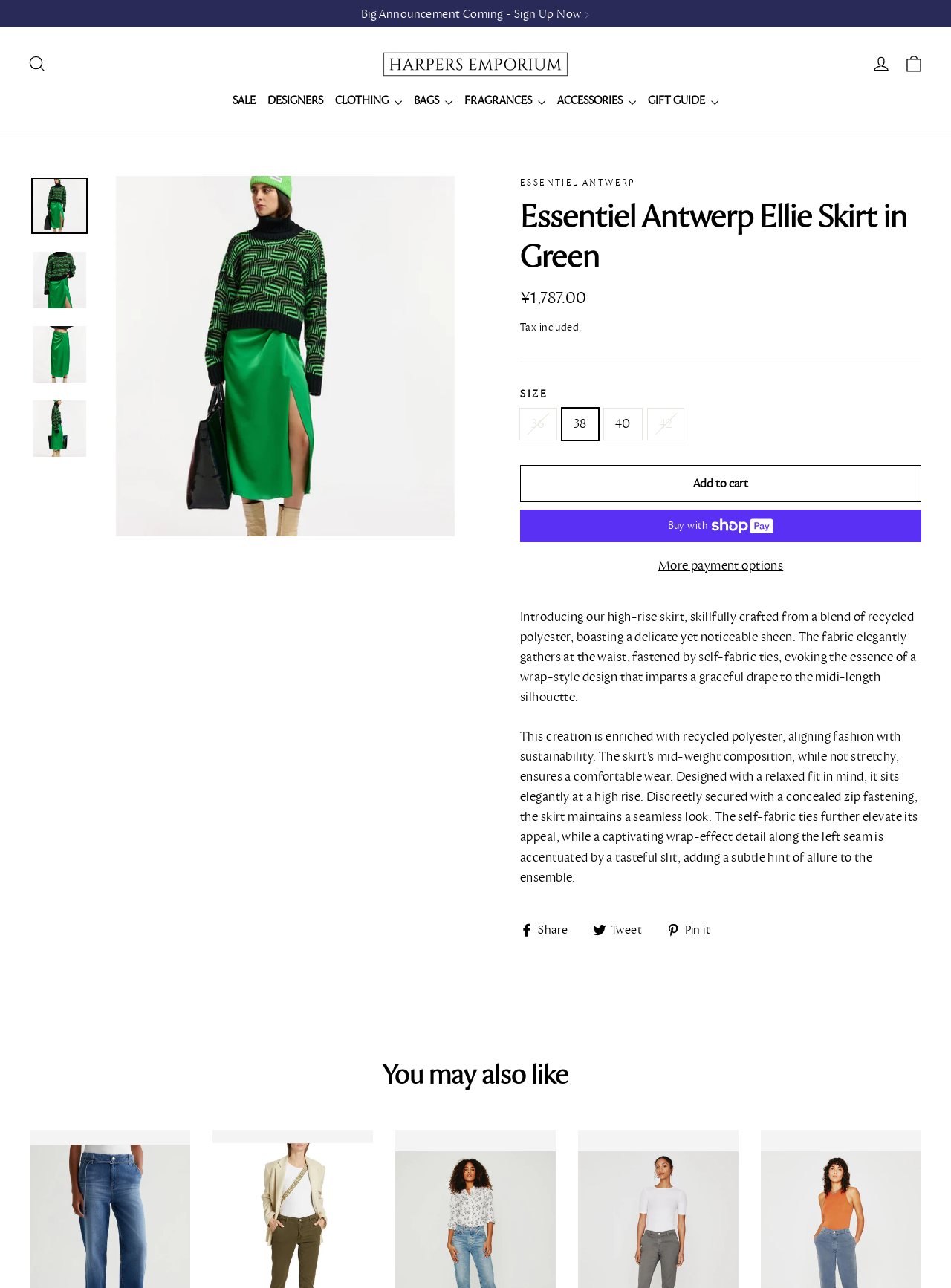Locate the bounding box coordinates of the area you need to click to fulfill this instruction: 'Share the product on Facebook'. The coordinates must be in the form of four float numbers ranging from 0 to 1: [left, top, right, bottom].

[0.547, 0.713, 0.609, 0.729]